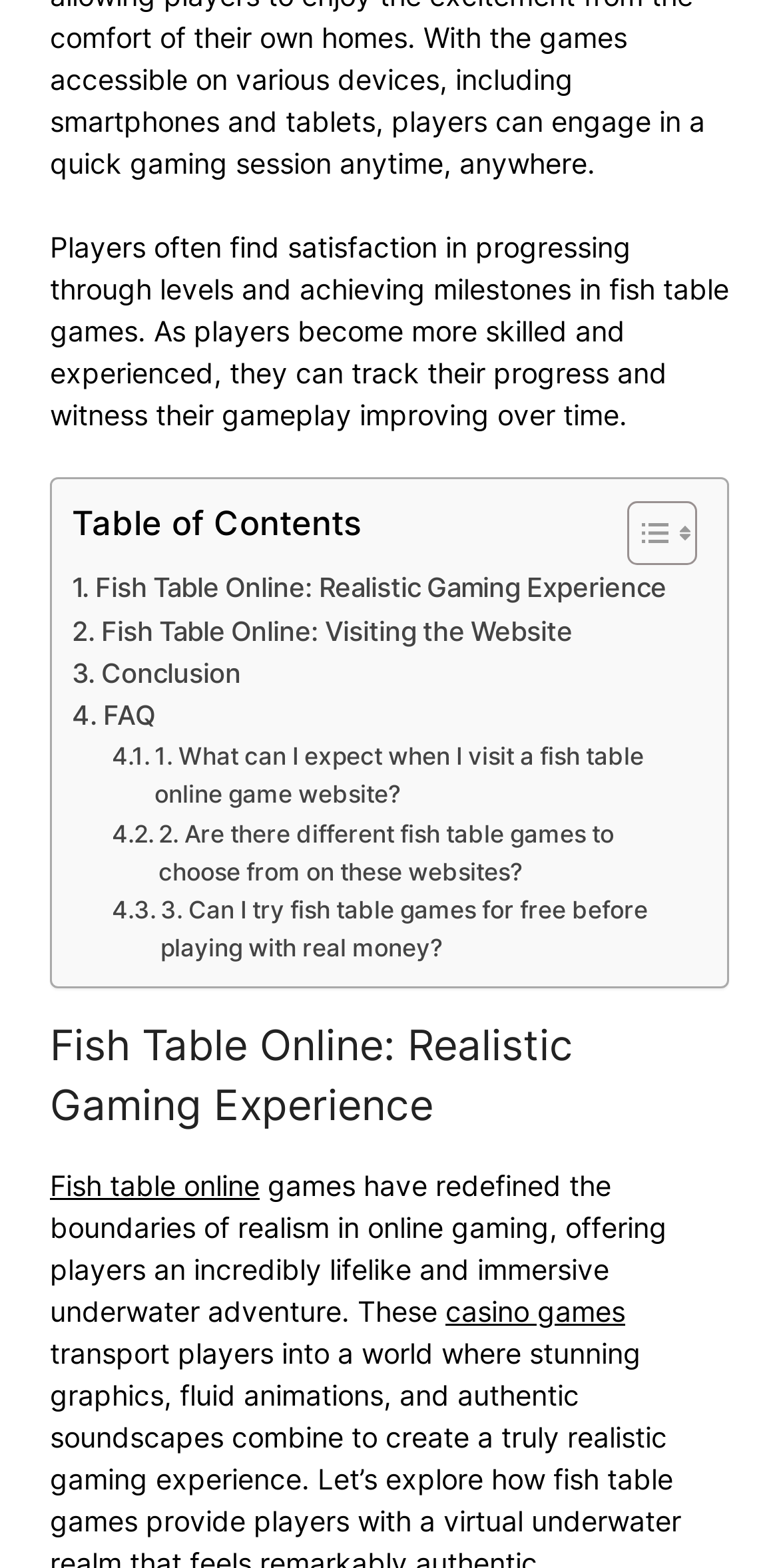Find the bounding box of the UI element described as follows: "casino games".

[0.572, 0.825, 0.803, 0.847]